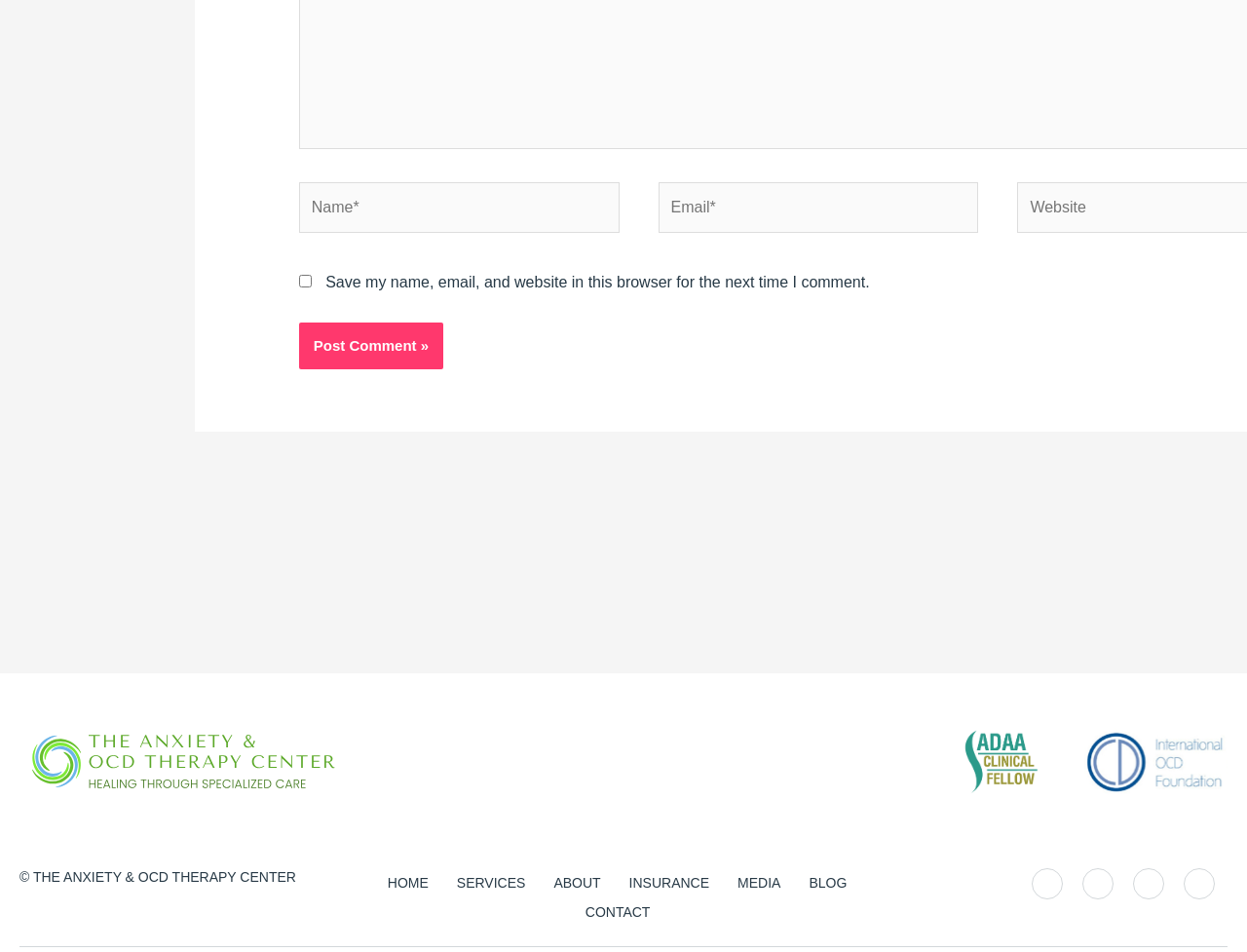Find the bounding box coordinates for the HTML element described as: "parent_node: Name* name="author" placeholder="Name*"". The coordinates should consist of four float values between 0 and 1, i.e., [left, top, right, bottom].

[0.24, 0.192, 0.497, 0.245]